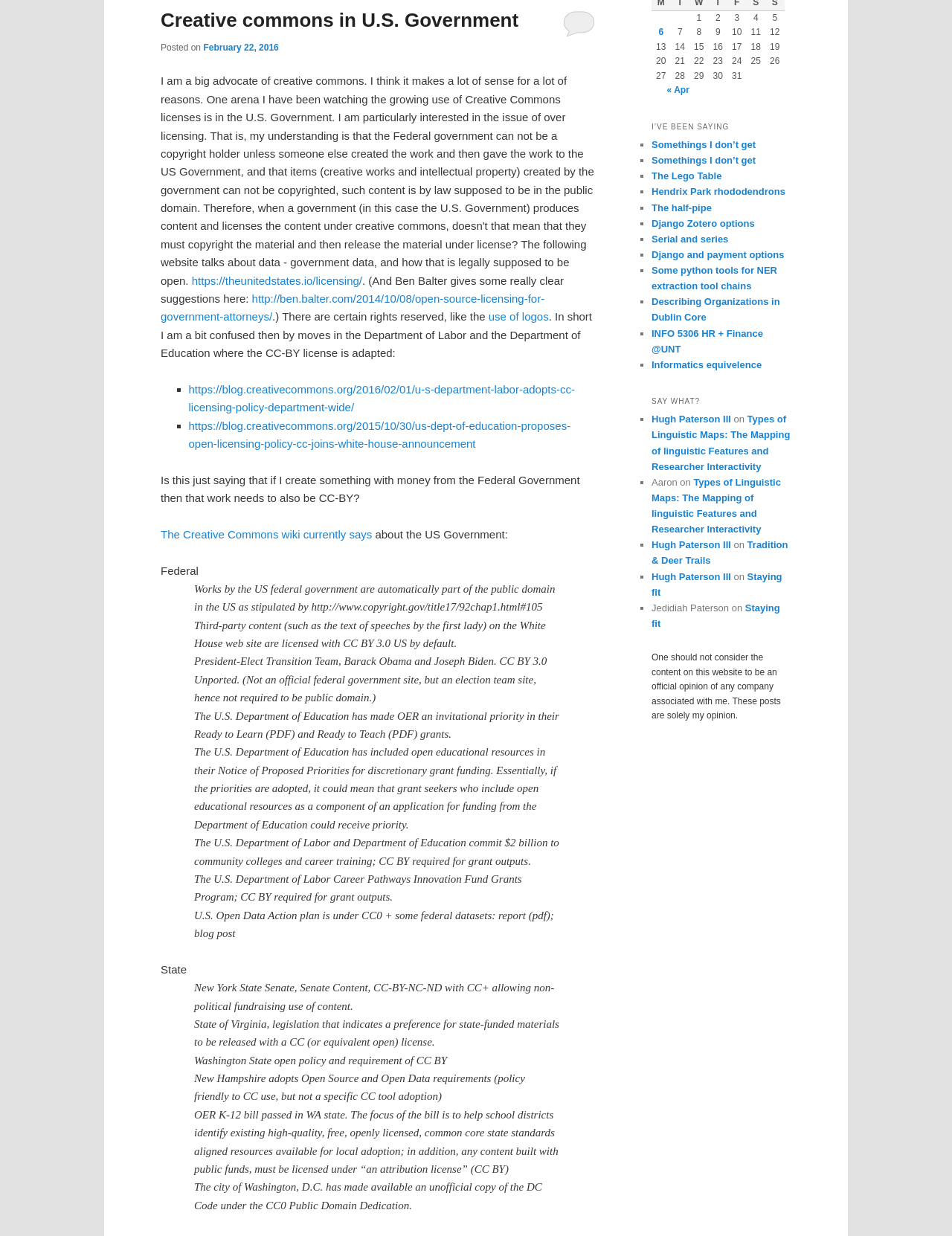Determine the bounding box coordinates for the UI element described. Format the coordinates as (top-left x, top-left y, bottom-right x, bottom-right y) and ensure all values are between 0 and 1. Element description: Informatics equivelence

[0.684, 0.29, 0.8, 0.299]